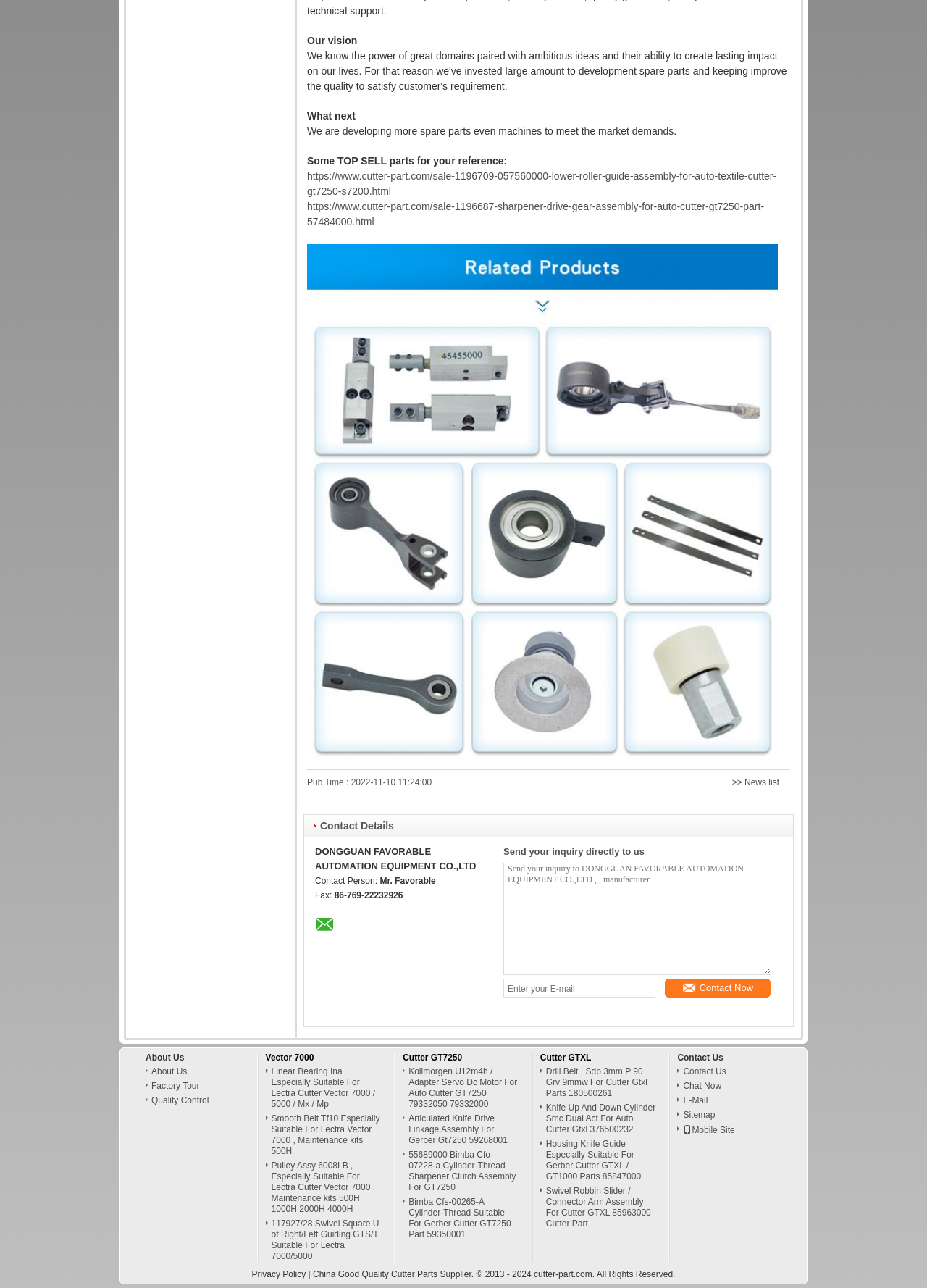What is the company name?
Provide an in-depth answer to the question, covering all aspects.

I found the company name by looking at the 'Contact Details' section, where it is explicitly stated as 'DONGGUAN FAVORABLE AUTOMATION EQUIPMENT CO.,LTD'.